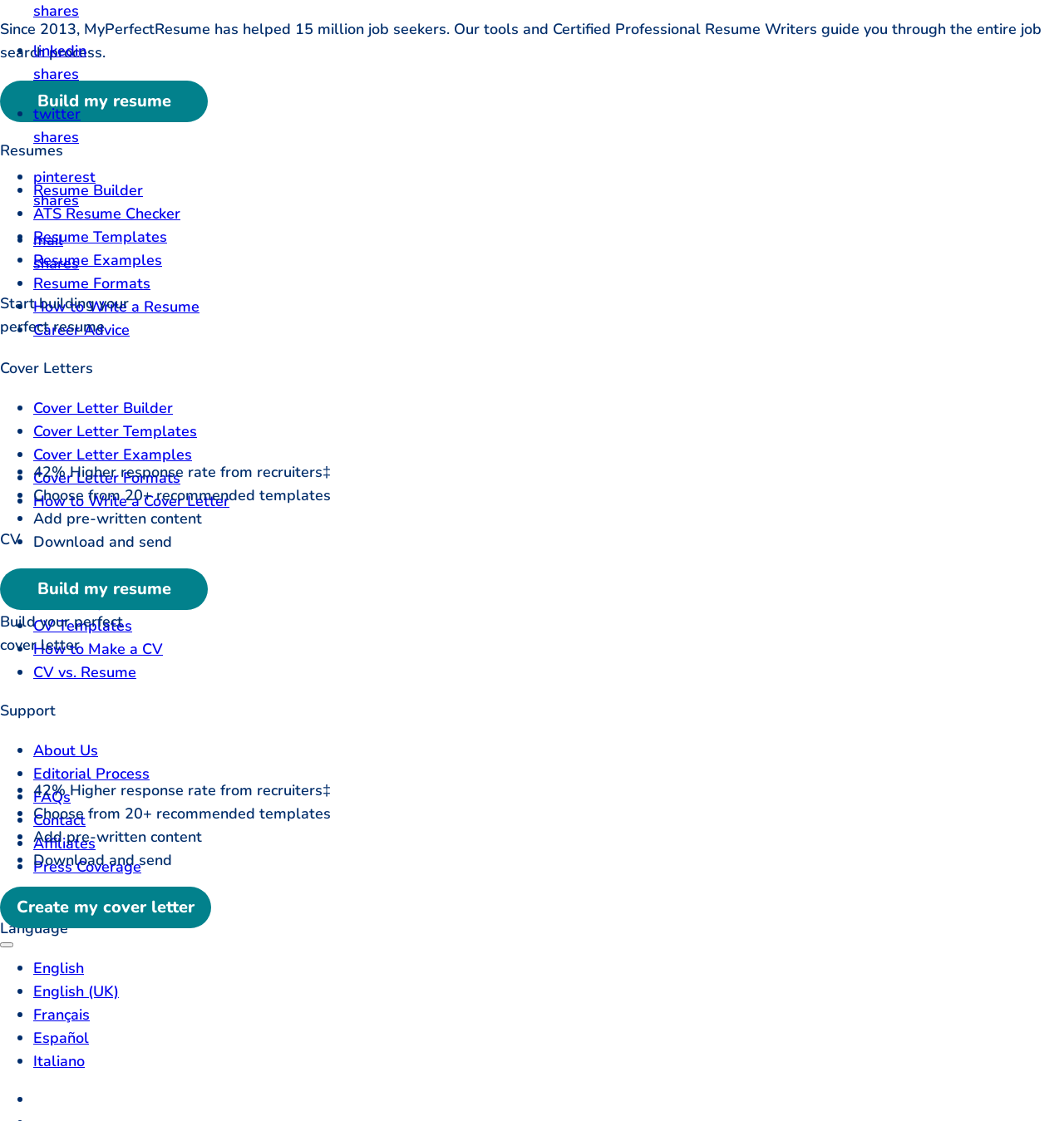What is the purpose of this webpage?
Provide a one-word or short-phrase answer based on the image.

Resume and cover letter building